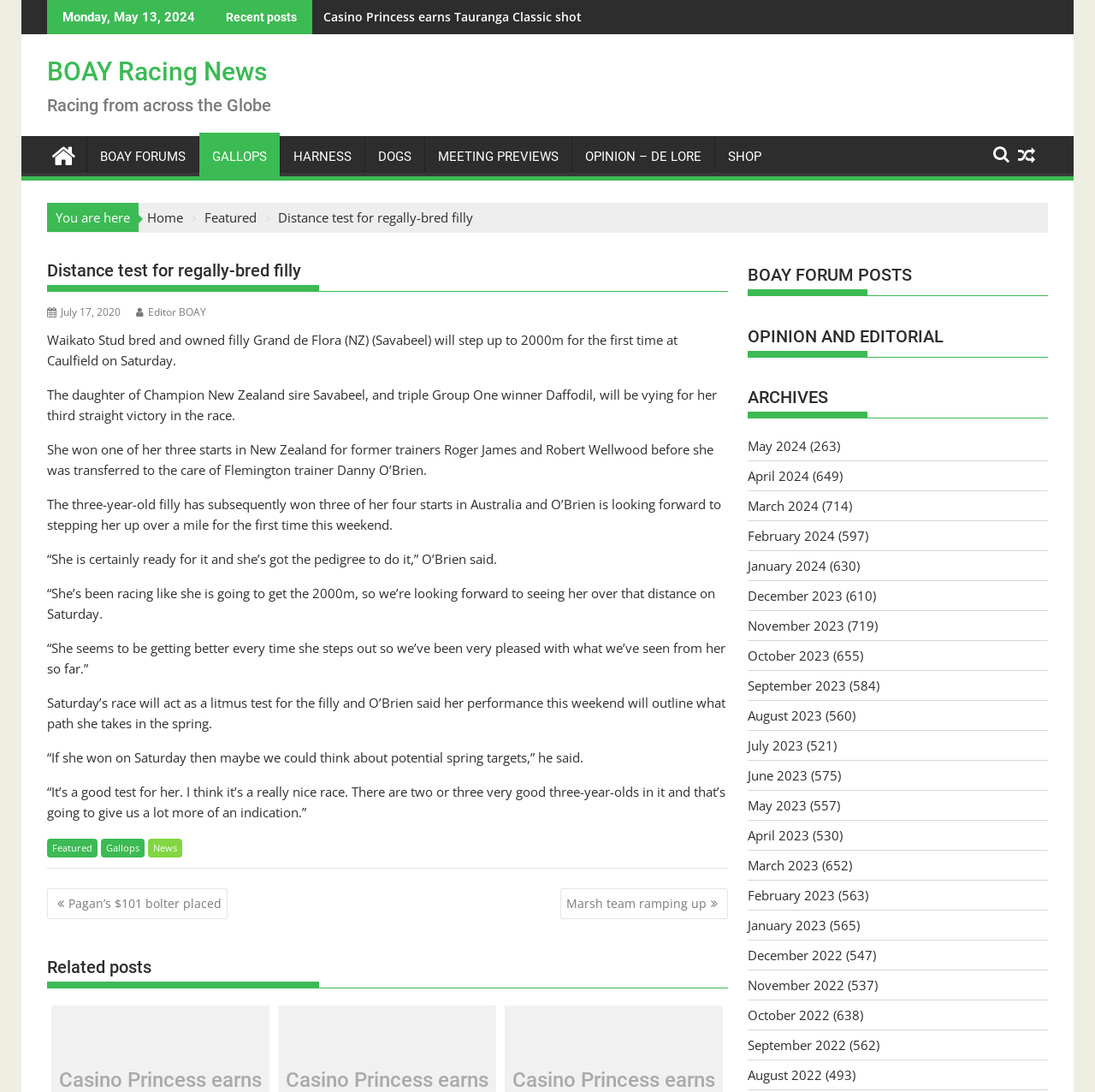Respond to the question below with a single word or phrase: Who is the trainer of the filly mentioned in the article?

Danny O’Brien